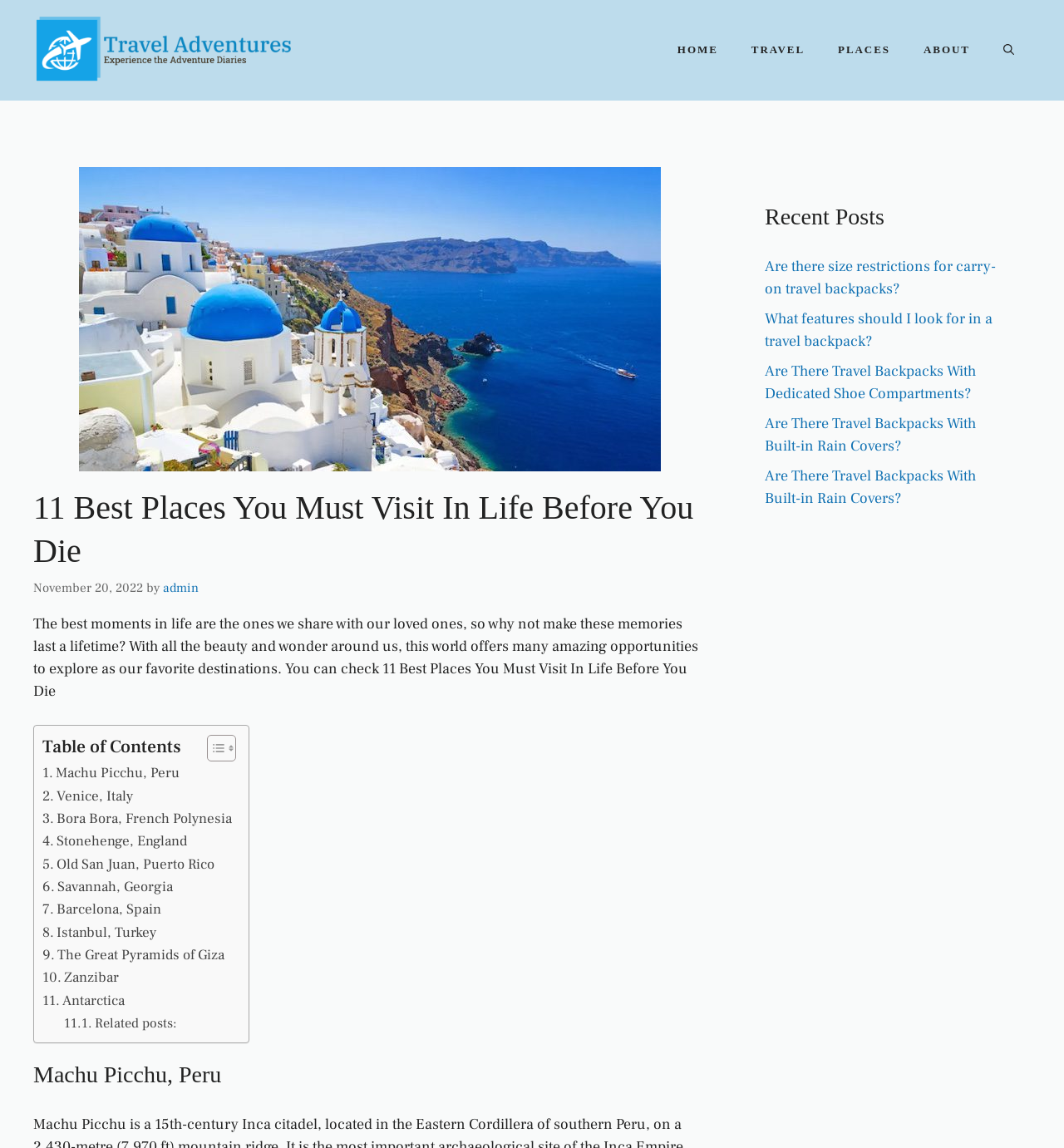Use a single word or phrase to answer the question:
What is the date of the article?

November 20, 2022